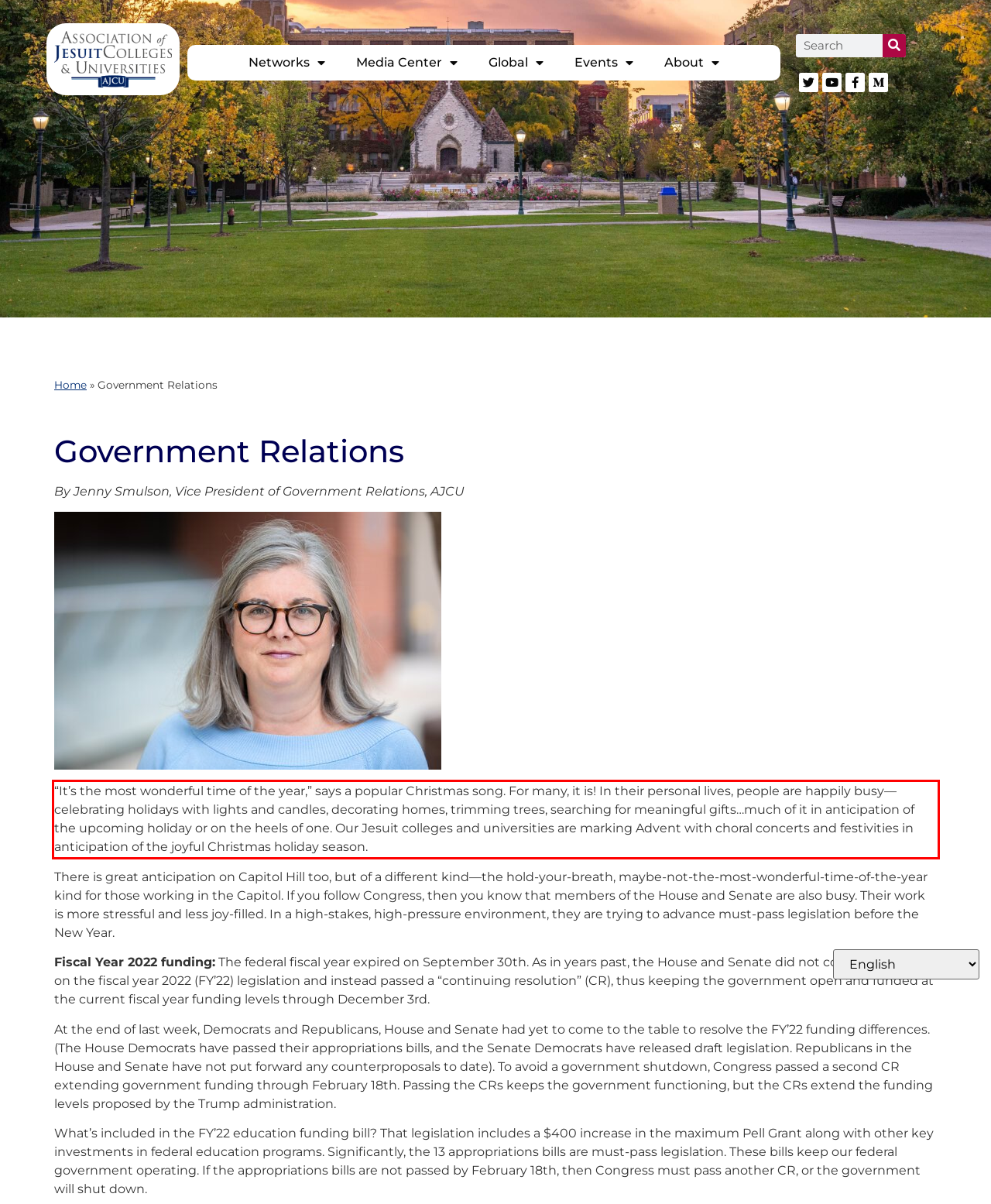Perform OCR on the text inside the red-bordered box in the provided screenshot and output the content.

“It’s the most wonderful time of the year,” says a popular Christmas song. For many, it is! In their personal lives, people are happily busy—celebrating holidays with lights and candles, decorating homes, trimming trees, searching for meaningful gifts…much of it in anticipation of the upcoming holiday or on the heels of one. Our Jesuit colleges and universities are marking Advent with choral concerts and festivities in anticipation of the joyful Christmas holiday season.